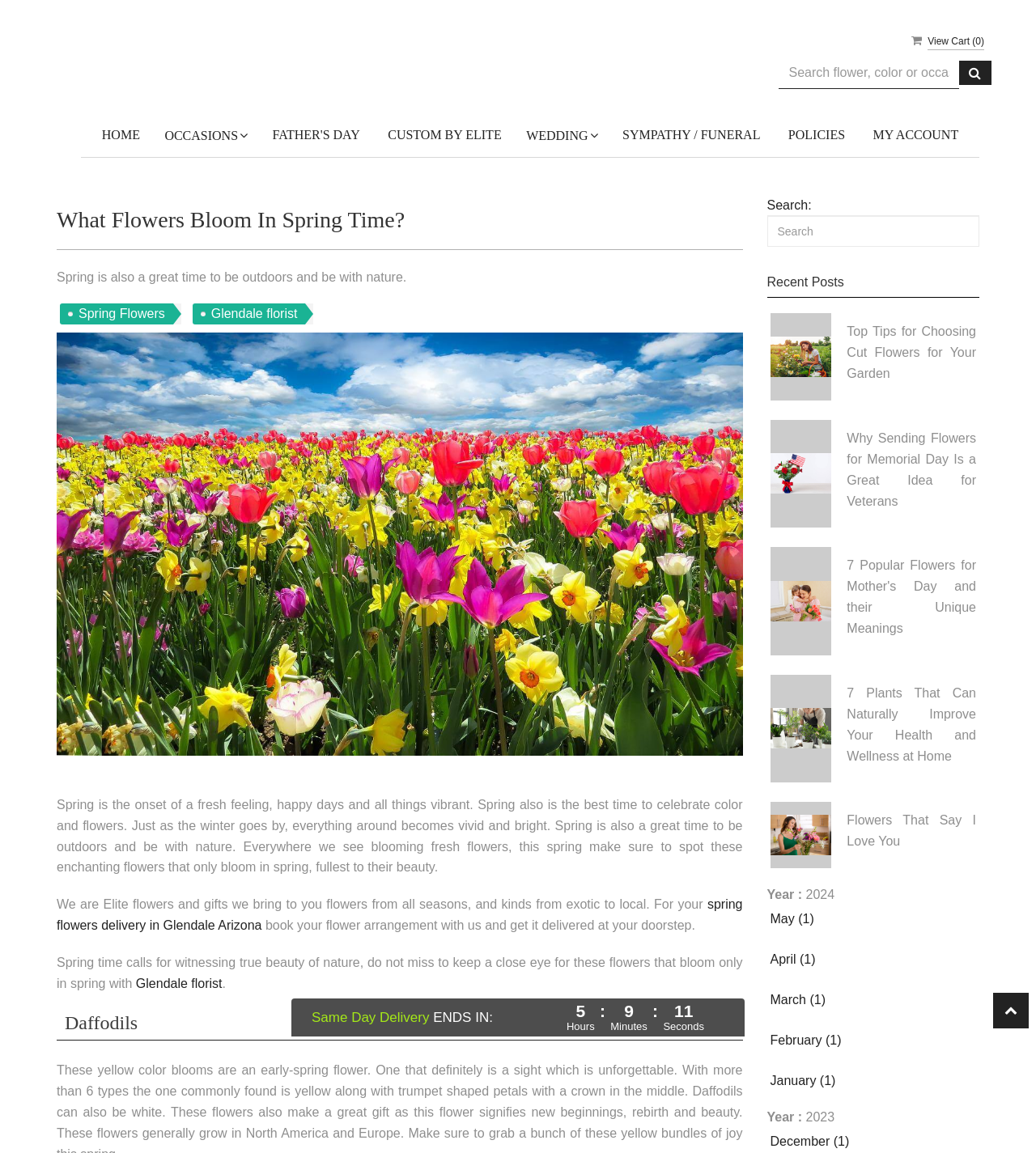Please give the bounding box coordinates of the area that should be clicked to fulfill the following instruction: "View cart". The coordinates should be in the format of four float numbers from 0 to 1, i.e., [left, top, right, bottom].

[0.895, 0.031, 0.942, 0.04]